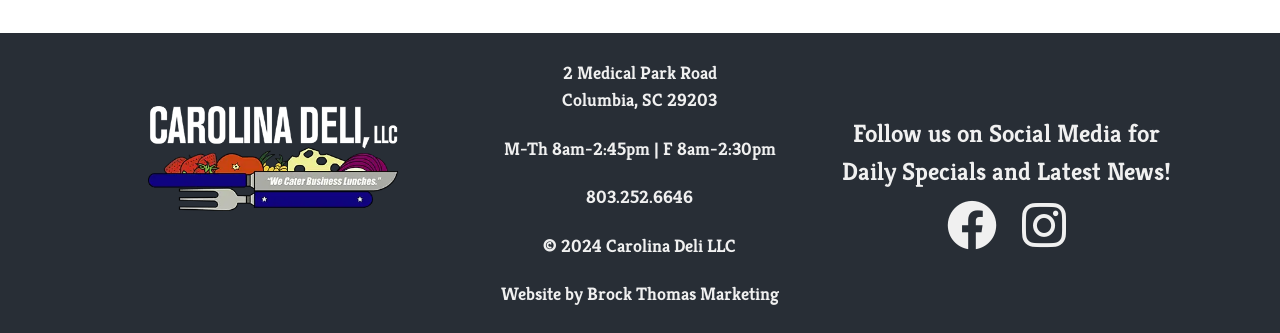Identify the bounding box coordinates for the UI element described as follows: alt="Carolina Deli". Use the format (top-left x, top-left y, bottom-right x, bottom-right y) and ensure all values are floating point numbers between 0 and 1.

[0.116, 0.318, 0.311, 0.633]